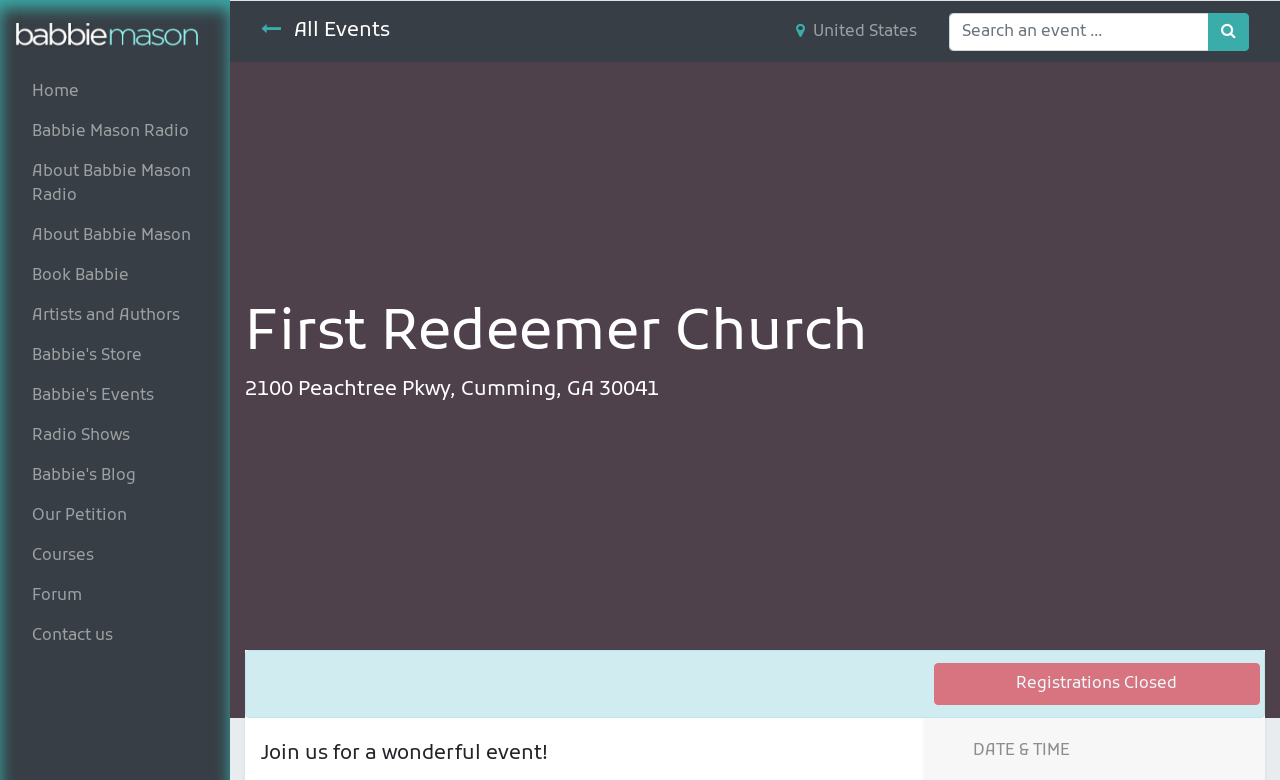Identify and extract the heading text of the webpage.

First Redeemer Church